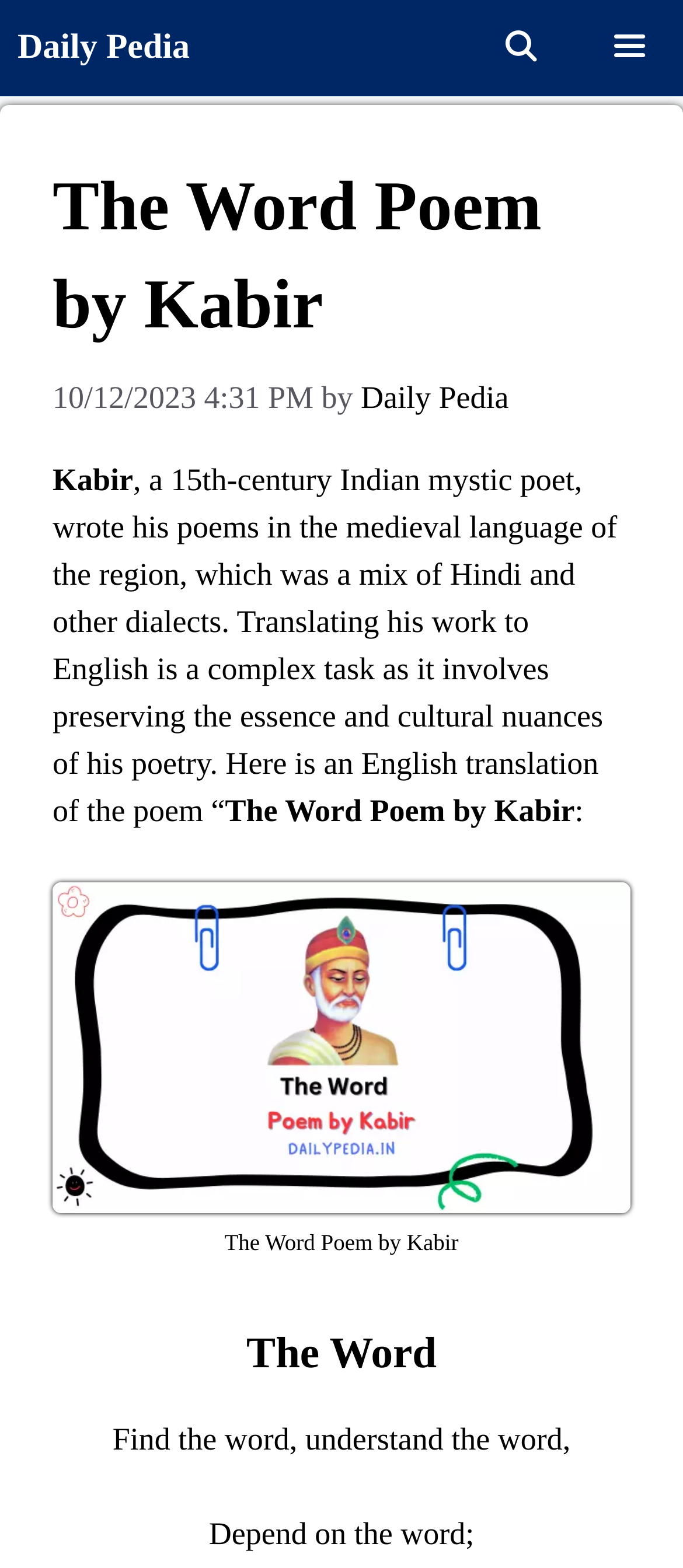What is the language mix of the medieval region?
Answer the question with a thorough and detailed explanation.

The webpage states 'Kabir, a 15th-century Indian mystic poet, wrote his poems in the medieval language of the region, which was a mix of Hindi and other dialects.' which indicates that the language mix of the medieval region is Hindi and other dialects.